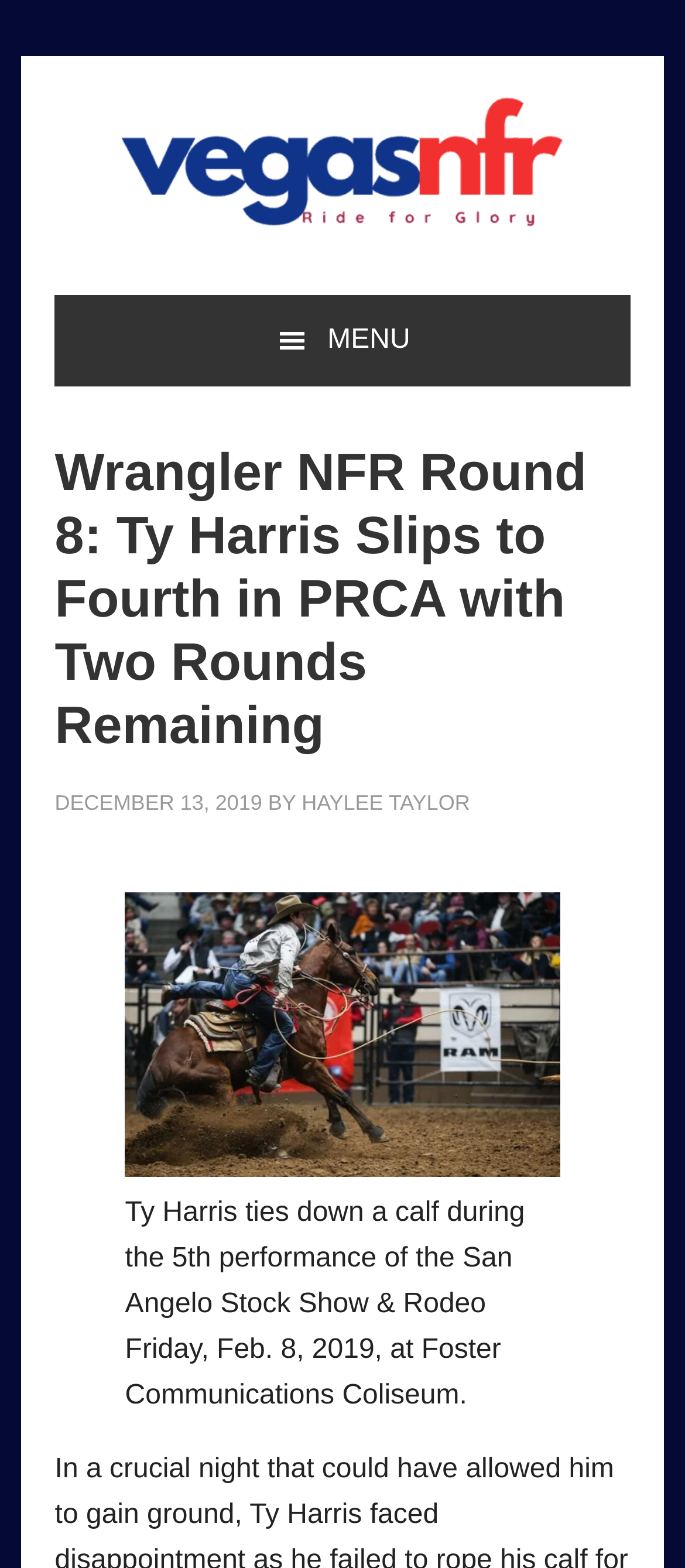From the webpage screenshot, predict the bounding box coordinates (top-left x, top-left y, bottom-right x, bottom-right y) for the UI element described here: Haylee Taylor

[0.44, 0.504, 0.686, 0.52]